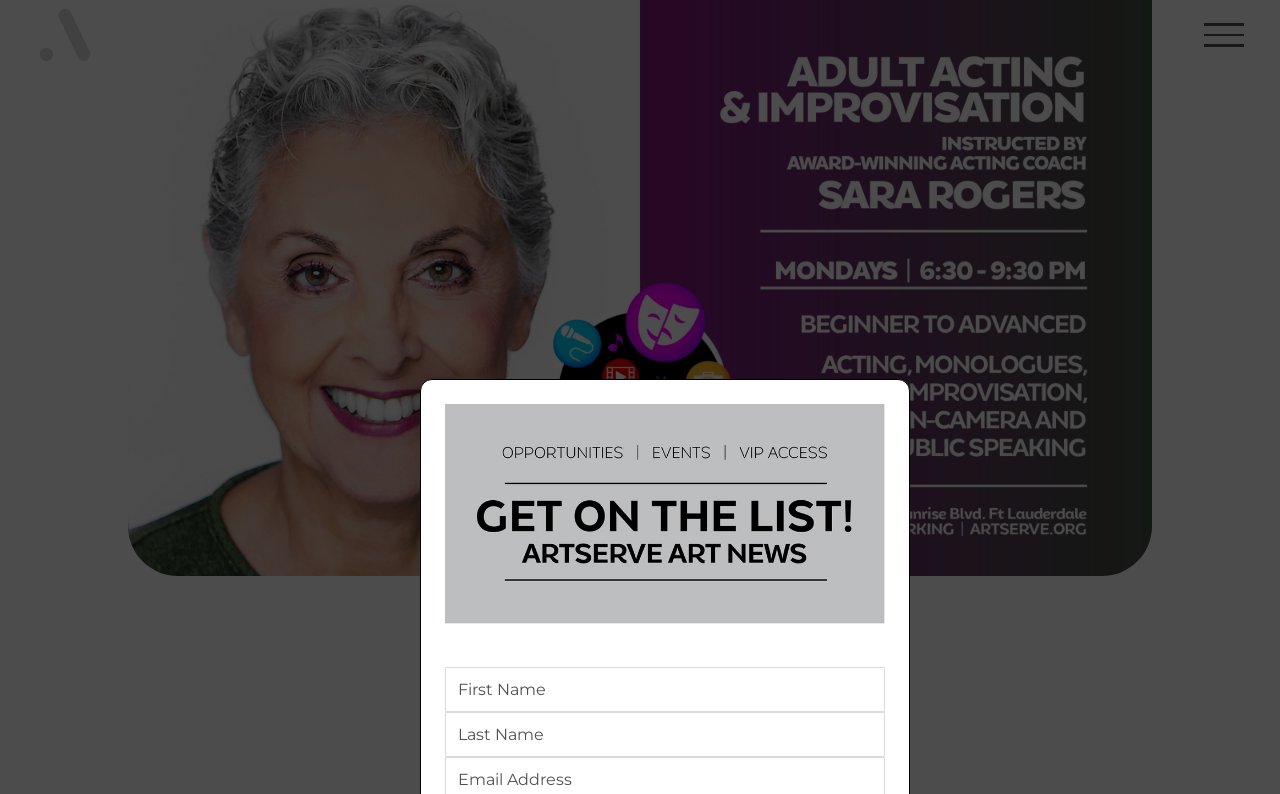Provide a brief response to the question below using one word or phrase:
What is the logo of the website?

ArtServe Logo